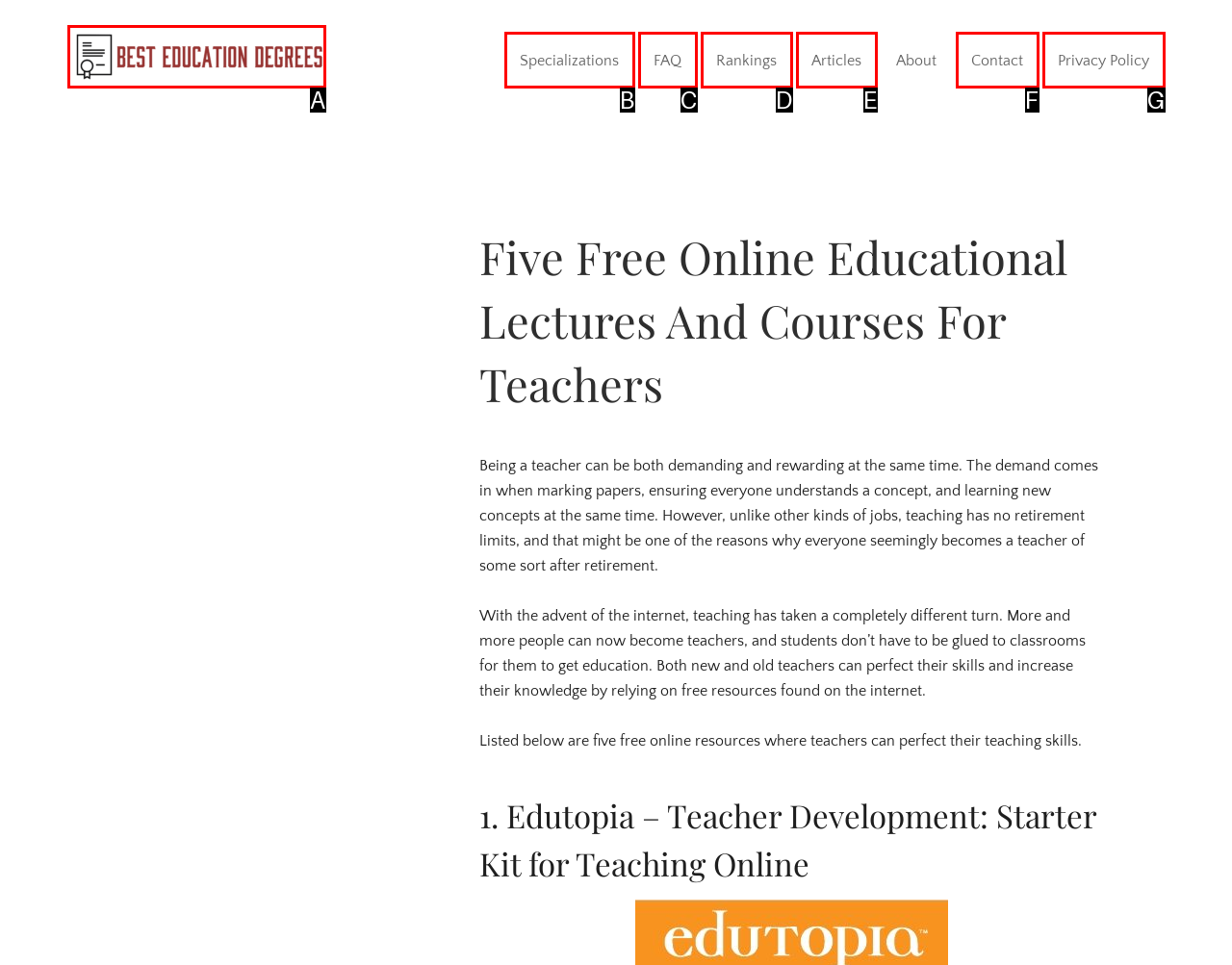Match the description: Privacy Policy to the correct HTML element. Provide the letter of your choice from the given options.

G